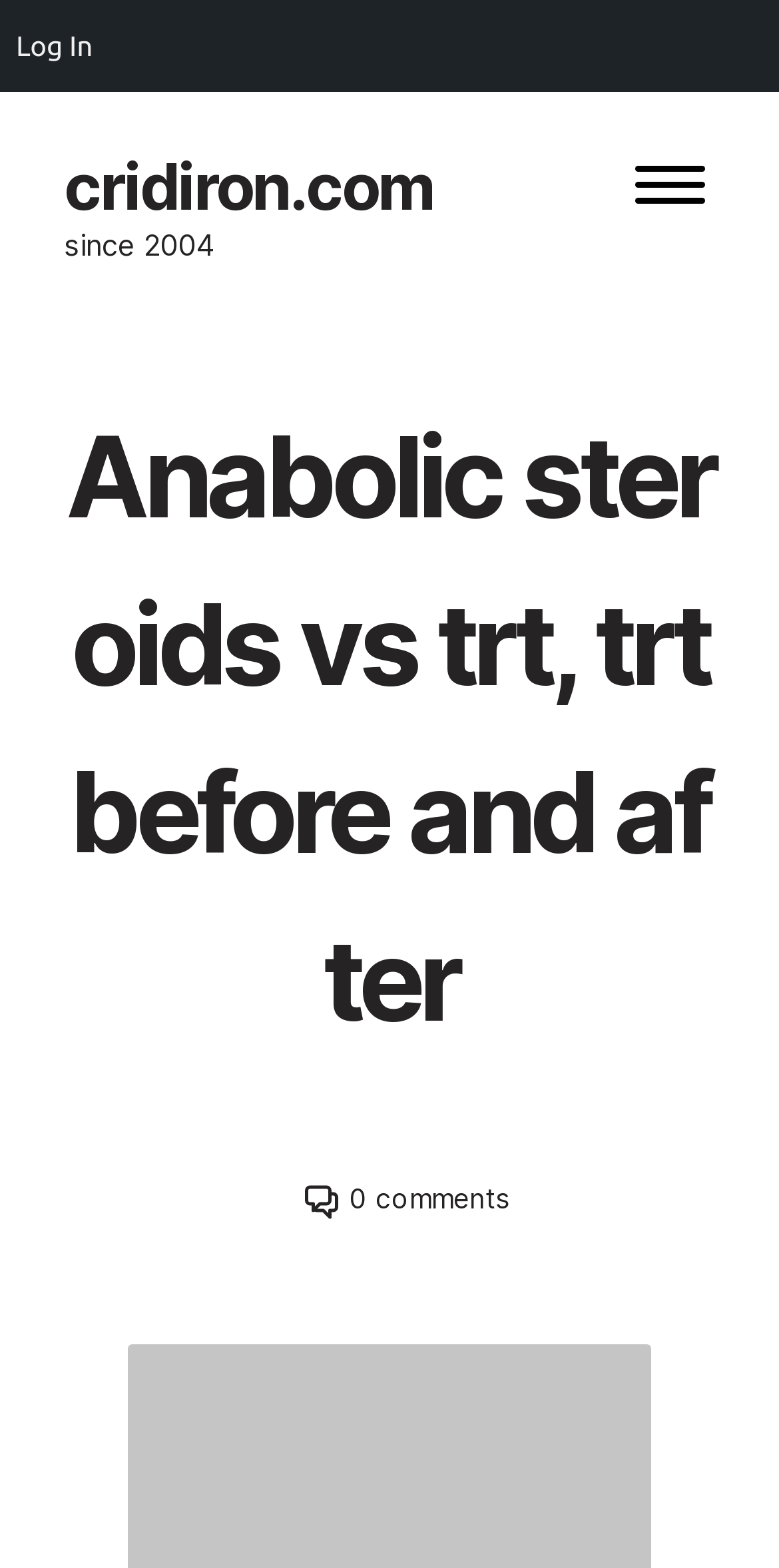Give the bounding box coordinates for the element described by: "cridiron.com".

[0.082, 0.094, 0.556, 0.144]